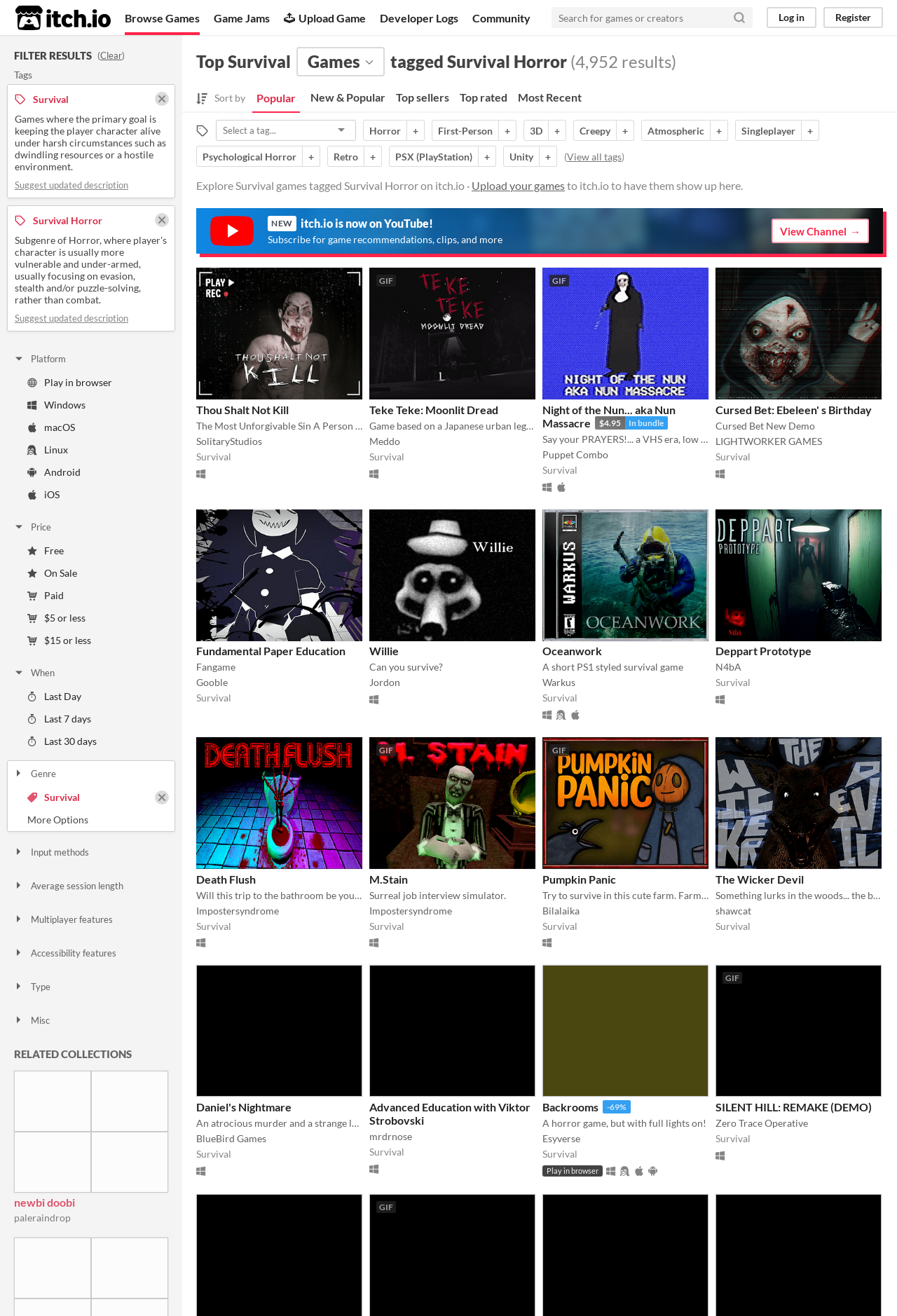Show the bounding box coordinates of the region that should be clicked to follow the instruction: "Browse games."

[0.139, 0.0, 0.223, 0.027]